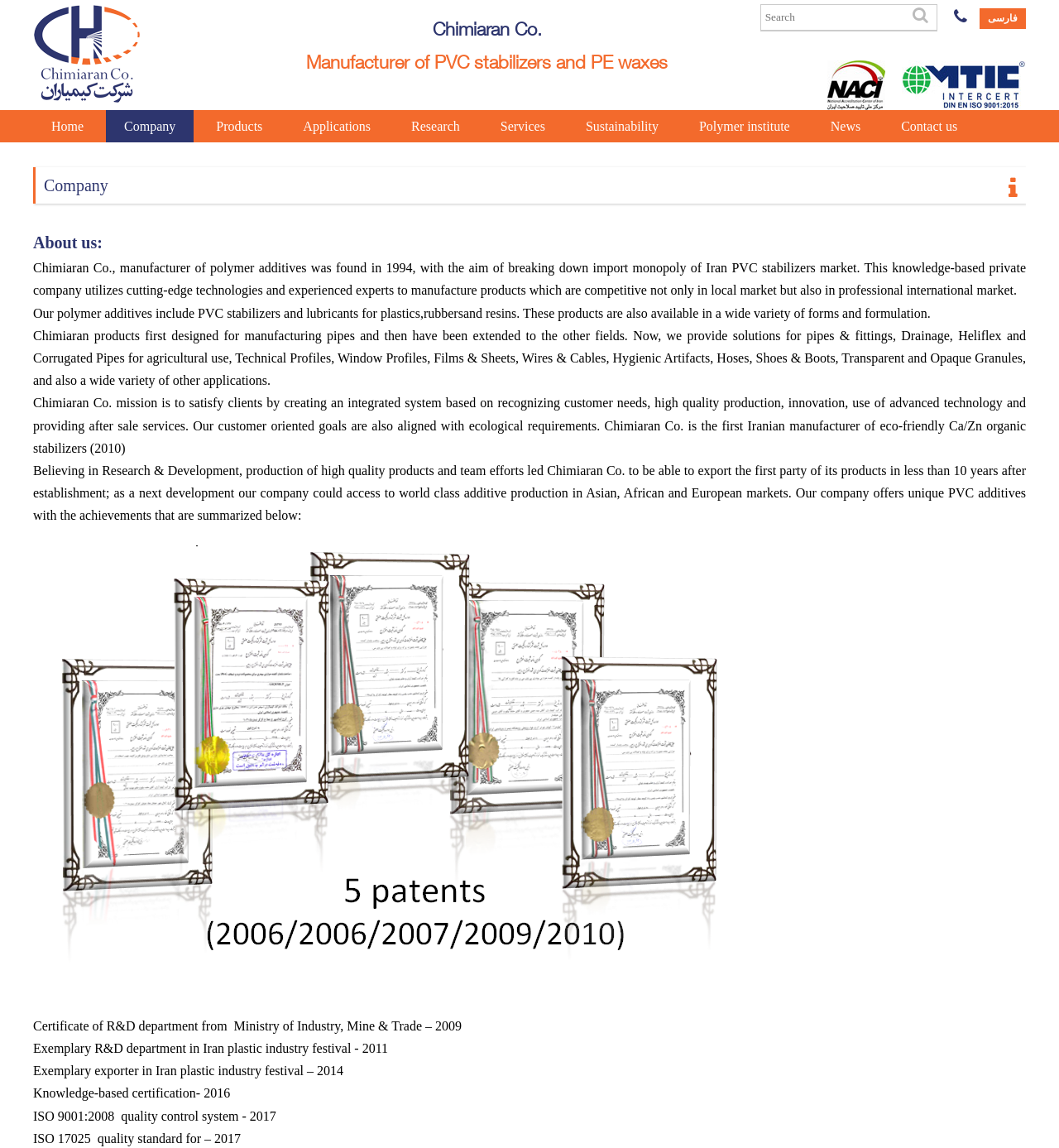Please locate the bounding box coordinates of the region I need to click to follow this instruction: "View the 'News' page".

[0.767, 0.096, 0.83, 0.124]